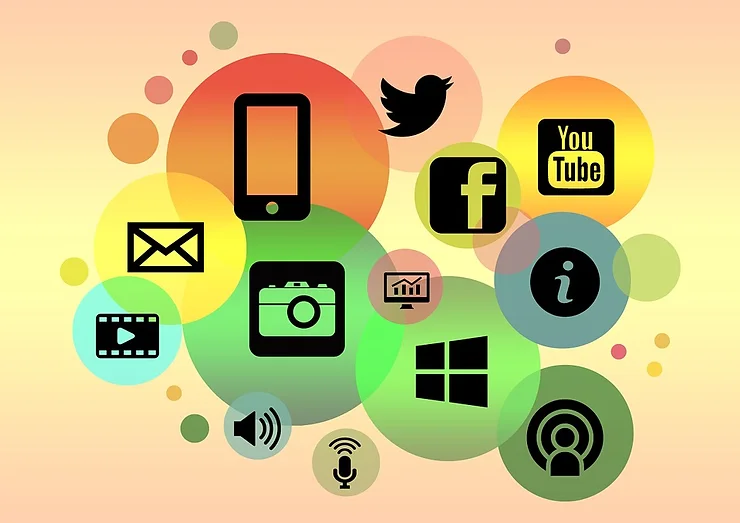What does the smartphone represent?
Examine the image and provide an in-depth answer to the question.

The presence of a smartphone in the graphic is meant to symbolize mobile connectivity, highlighting the importance of mobile devices in modern digital communication and social media engagement.